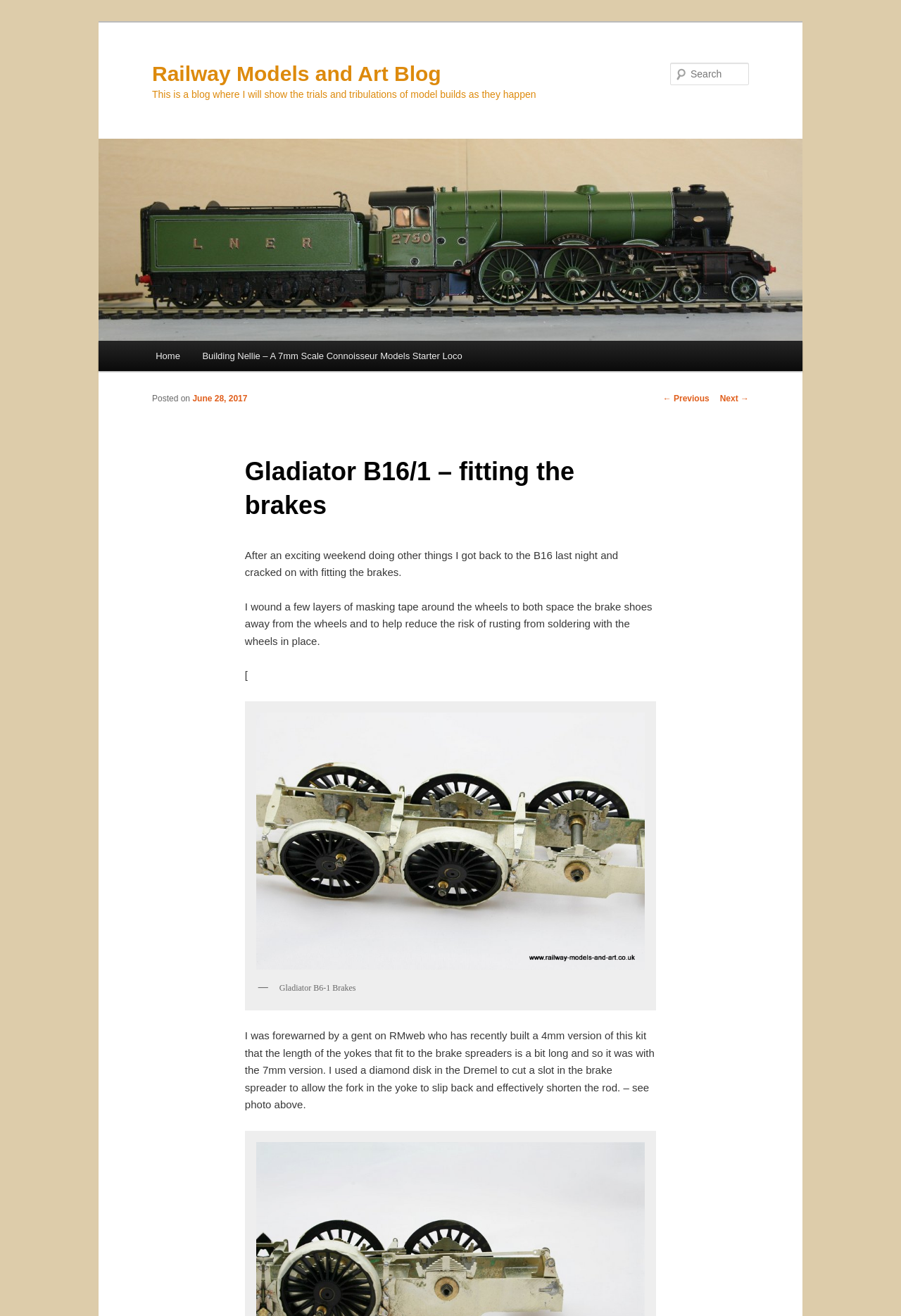Determine the bounding box coordinates (top-left x, top-left y, bottom-right x, bottom-right y) of the UI element described in the following text: Home

[0.16, 0.259, 0.212, 0.282]